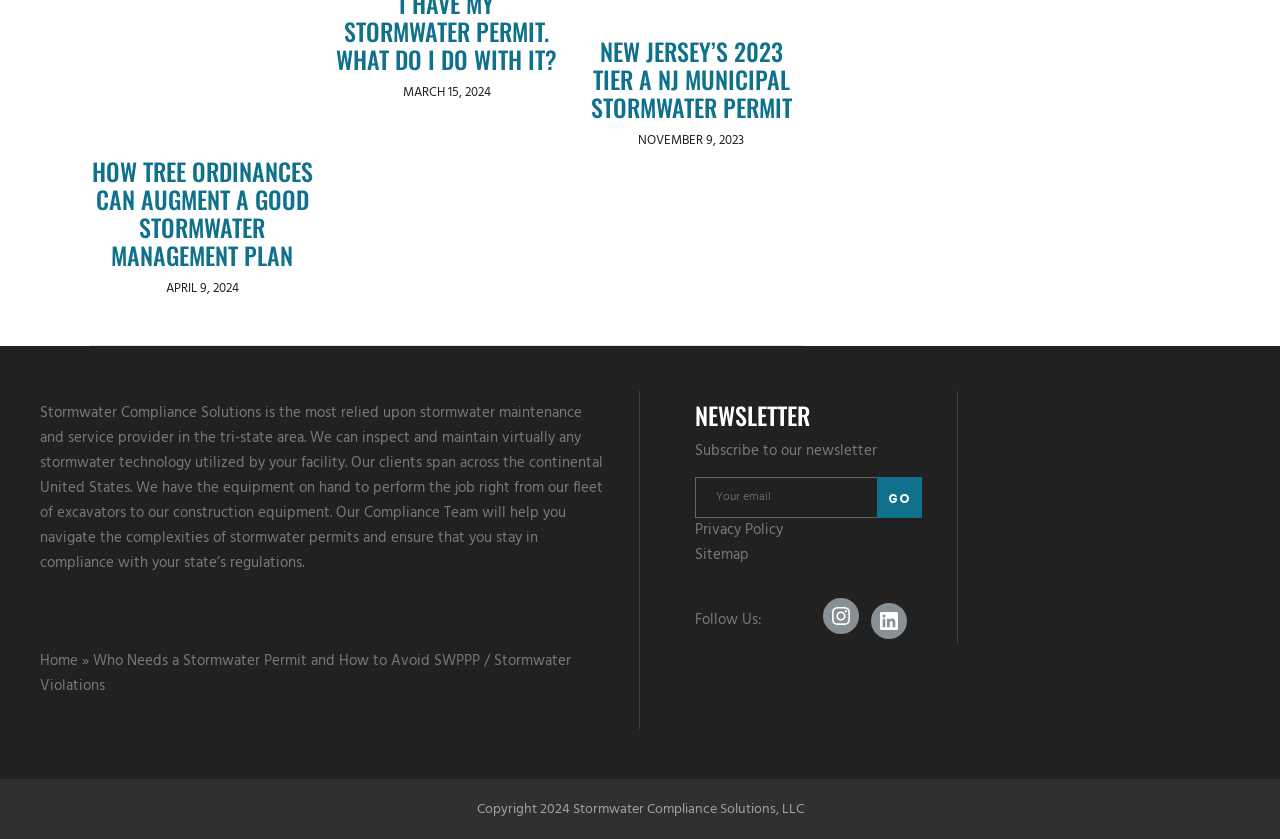Extract the bounding box coordinates of the UI element described by: "Privacy Policy". The coordinates should include four float numbers ranging from 0 to 1, e.g., [left, top, right, bottom].

[0.543, 0.617, 0.612, 0.646]